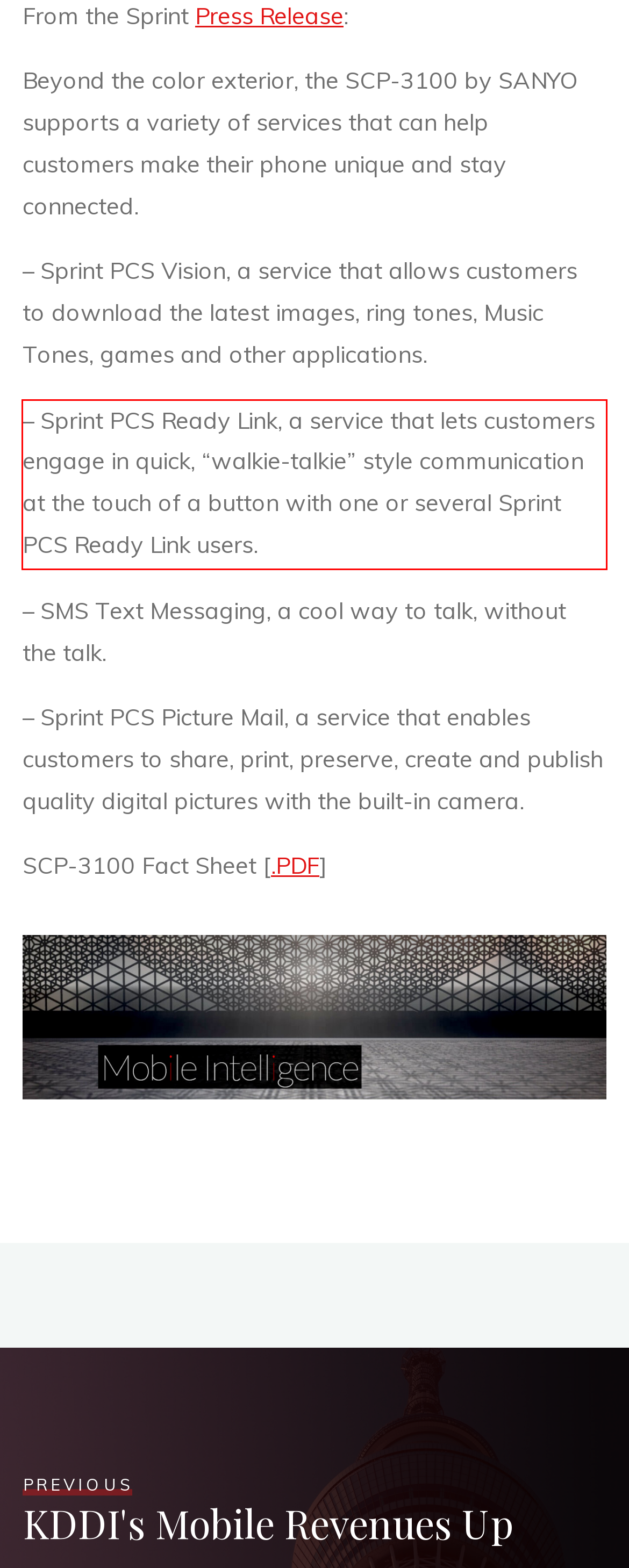Please use OCR to extract the text content from the red bounding box in the provided webpage screenshot.

– Sprint PCS Ready Link, a service that lets customers engage in quick, “walkie-talkie” style communication at the touch of a button with one or several Sprint PCS Ready Link users.